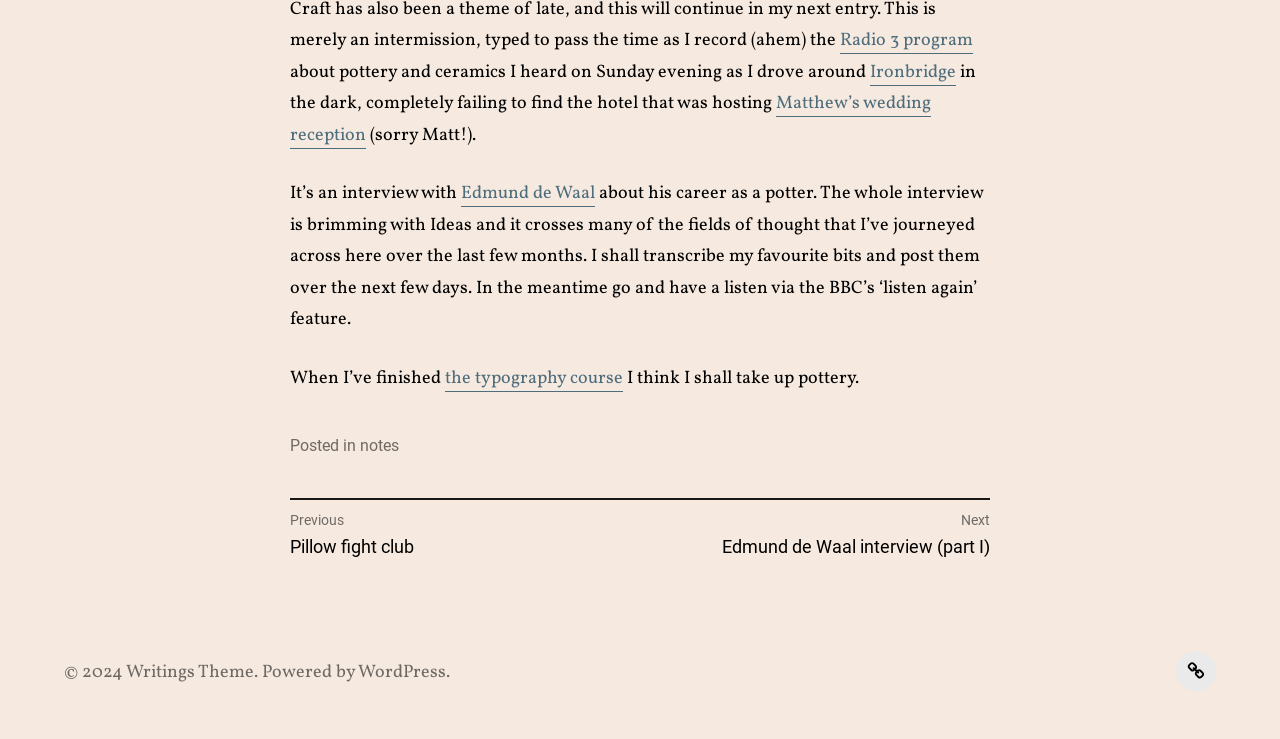What is the name of the platform powering the website?
Based on the screenshot, give a detailed explanation to answer the question.

The footer of the website mentions 'Theme. Powered by WordPress' which indicates the platform powering the website.